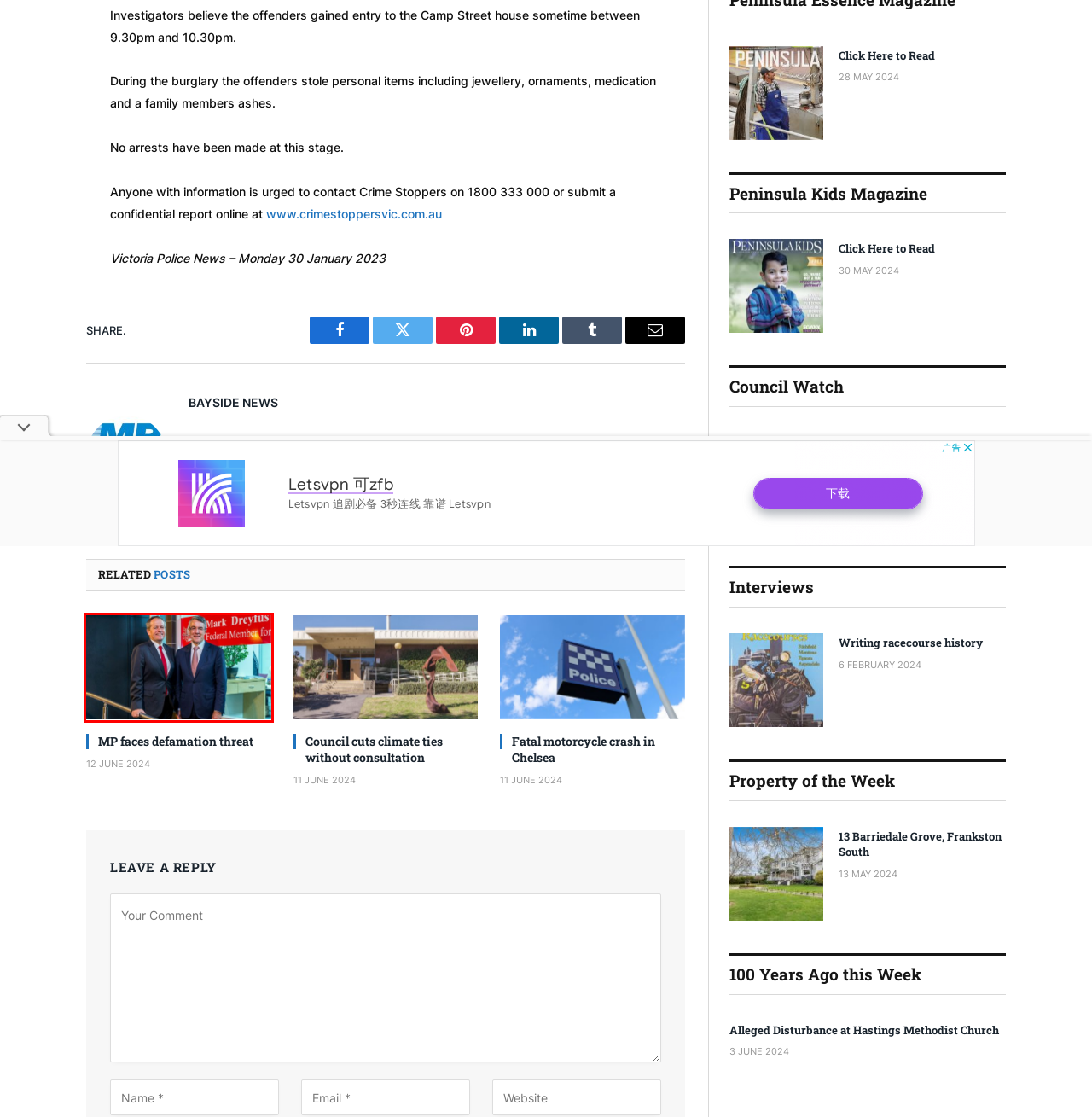You have a screenshot of a webpage with a red bounding box highlighting a UI element. Your task is to select the best webpage description that corresponds to the new webpage after clicking the element. Here are the descriptions:
A. MP faces defamation threat - Bayside News
B. Council cuts climate ties without consultation - Bayside News
C. Consultation on council budget - Bayside News
D. Grants program open - Bayside News
E. 13 Barriedale Grove, Frankston South, VIC 3199
F. Fatal motorcycle crash in Chelsea - Bayside News
G. Writing racecourse history - Bayside News
H. Alleged Disturbance at Hastings Methodist Church - Bayside News

A